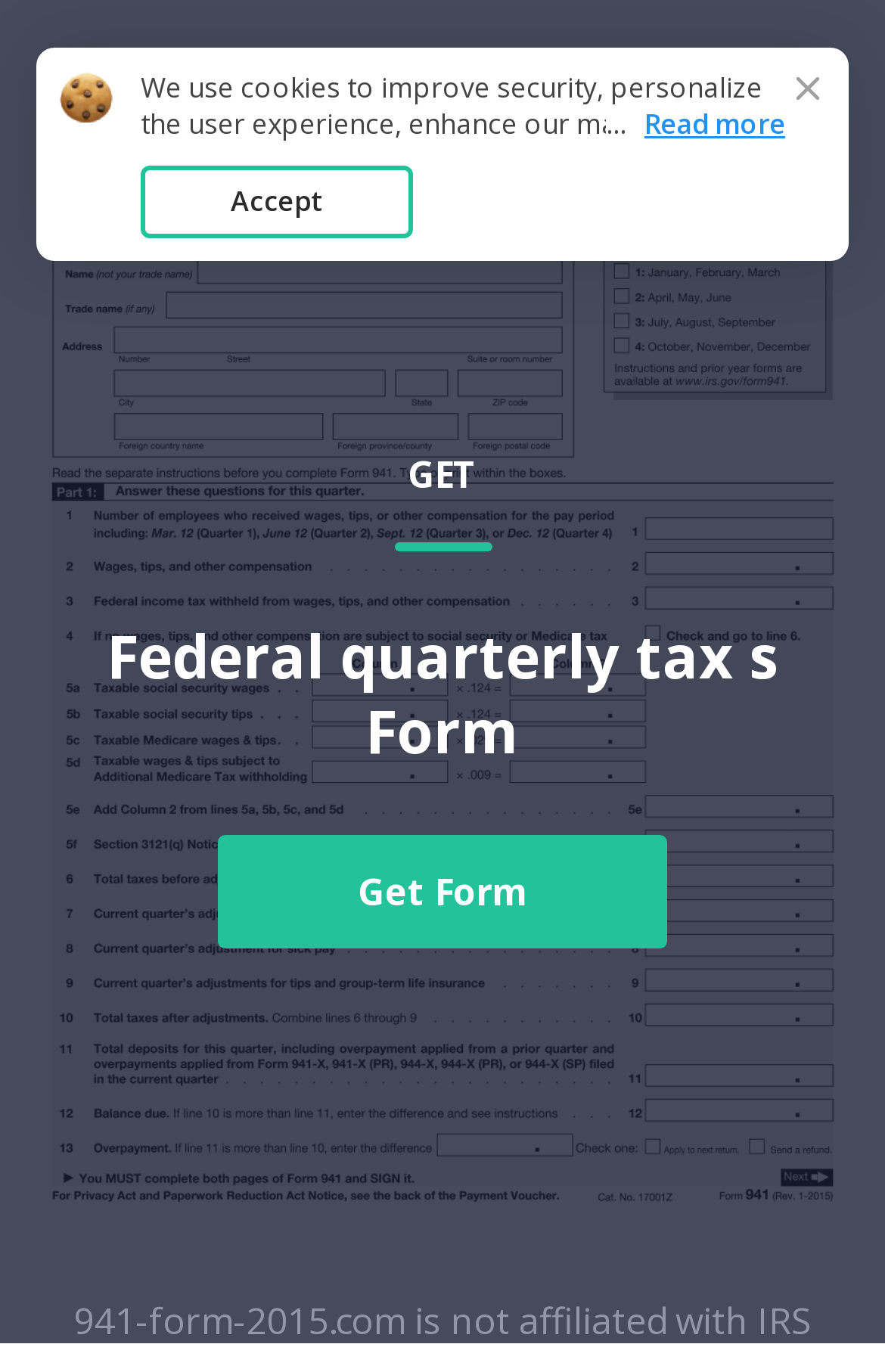Given the description of a UI element: "revigor max male enhancement", identify the bounding box coordinates of the matching element in the webpage screenshot.

None